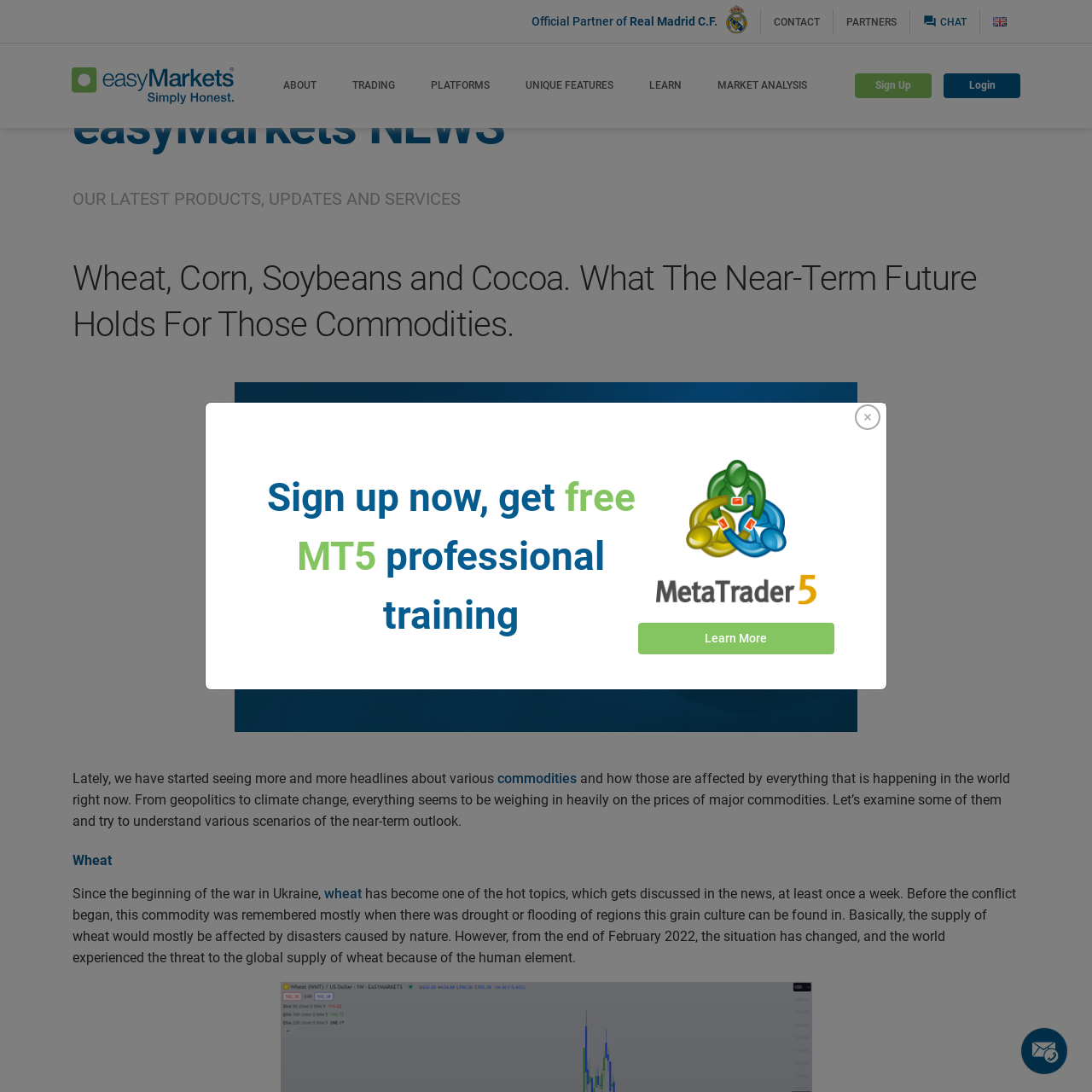Determine the bounding box coordinates for the region that must be clicked to execute the following instruction: "Click on the 'Learn More' button".

[0.584, 0.57, 0.764, 0.599]